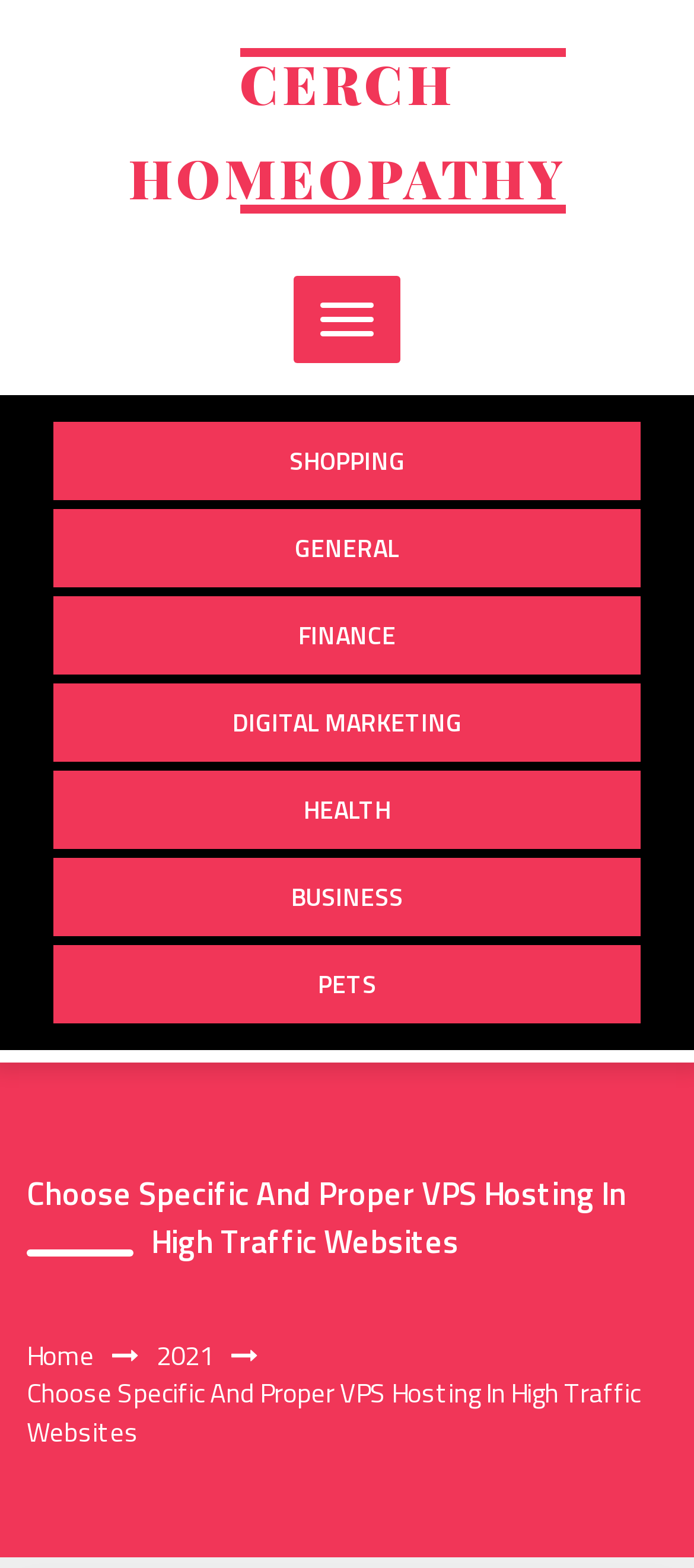Please specify the bounding box coordinates of the area that should be clicked to accomplish the following instruction: "Click the 'Skip to main menu' link". The coordinates should consist of four float numbers between 0 and 1, i.e., [left, top, right, bottom].

None